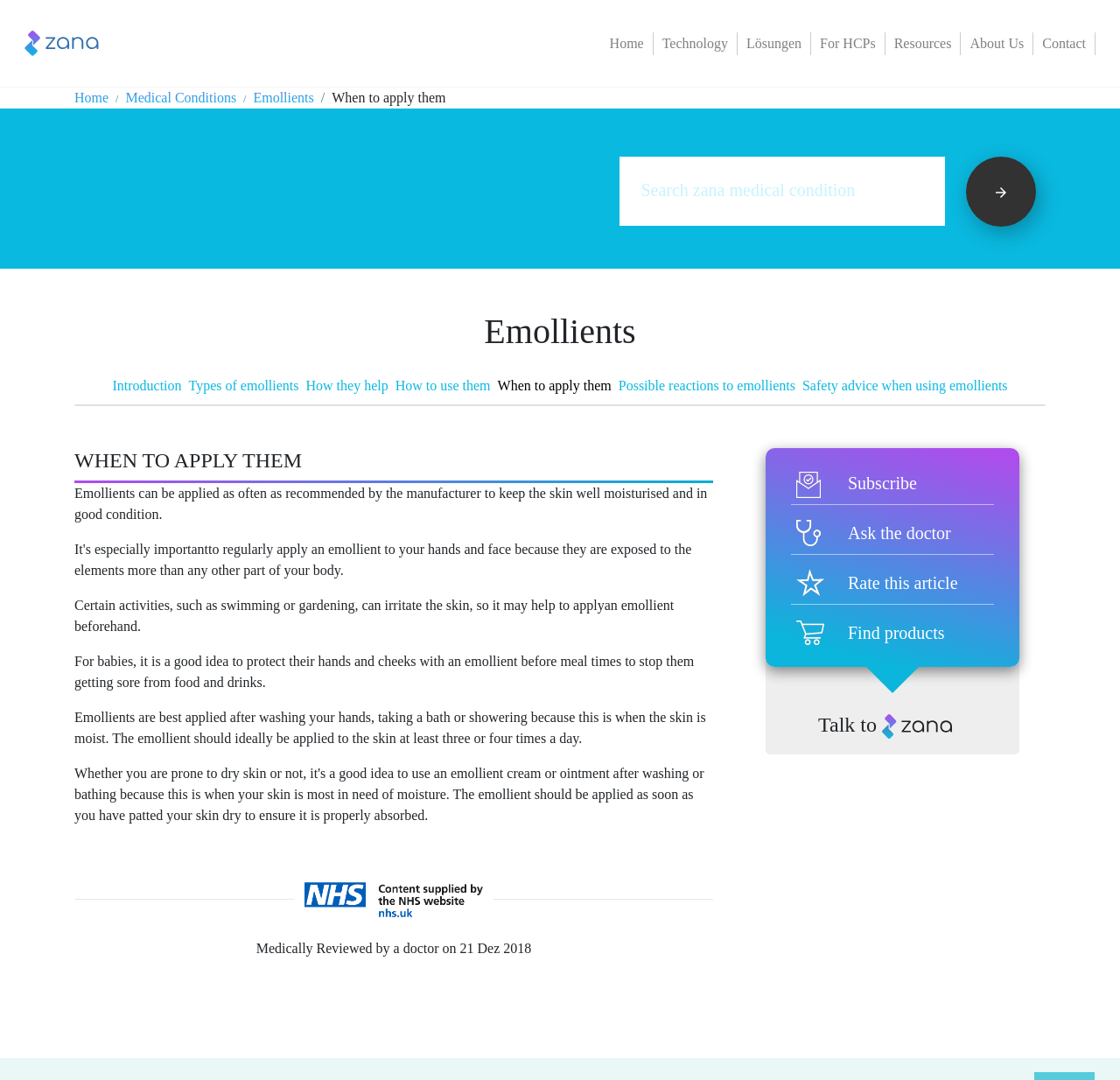Please predict the bounding box coordinates of the element's region where a click is necessary to complete the following instruction: "Contact Us". The coordinates should be represented by four float numbers between 0 and 1, i.e., [left, top, right, bottom].

[0.923, 0.03, 0.978, 0.051]